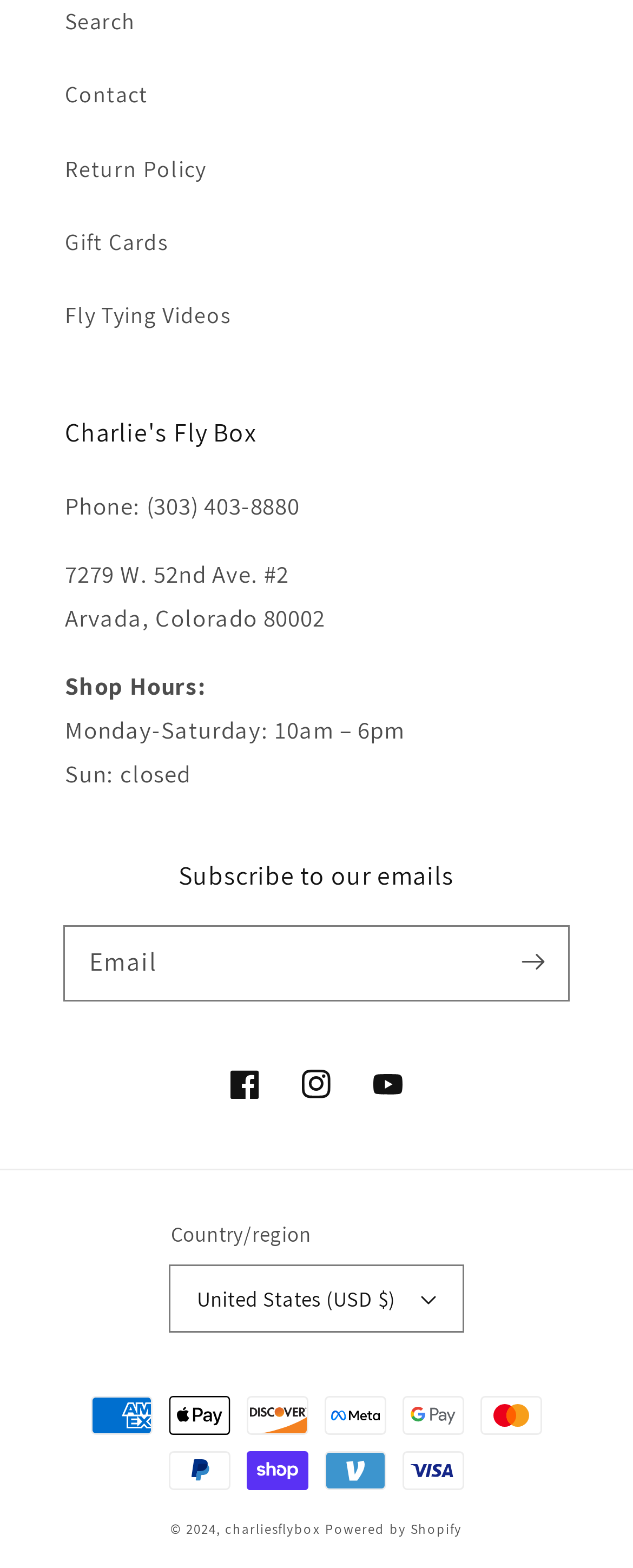What is the copyright year?
Based on the visual information, provide a detailed and comprehensive answer.

I found the copyright year by looking at the static text element with the text '© 2024,'.